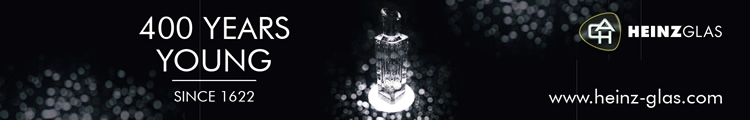What is the company's milestone being celebrated?
Could you please answer the question thoroughly and with as much detail as possible?

The caption states that the advertisement is marking a significant milestone of '400 years young' since the company's establishment in 1622, reflecting the company's heritage and commitment to quality in glass production.